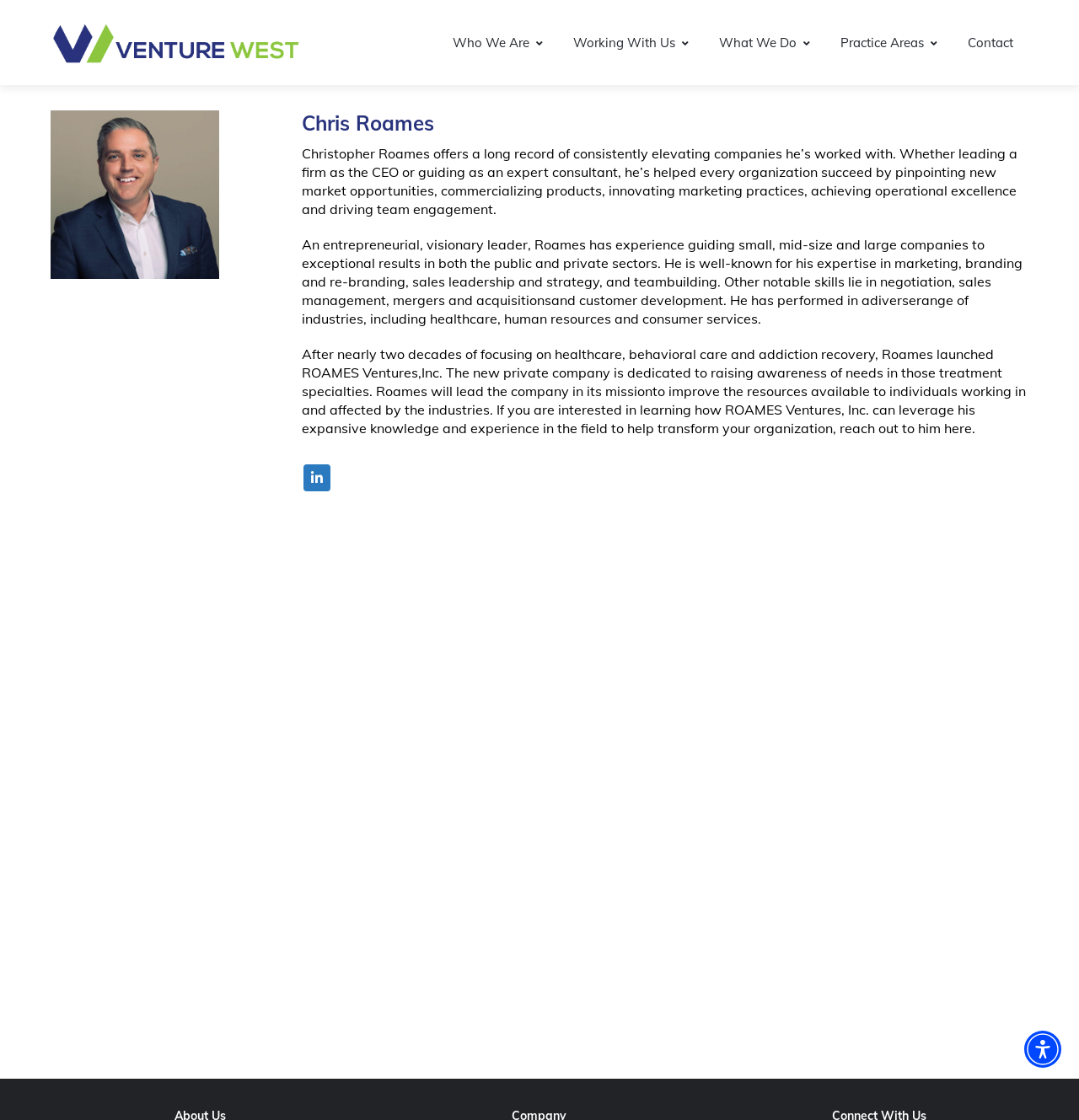Please determine the bounding box coordinates of the element to click on in order to accomplish the following task: "Learn more about Who We Are". Ensure the coordinates are four float numbers ranging from 0 to 1, i.e., [left, top, right, bottom].

[0.405, 0.006, 0.517, 0.07]